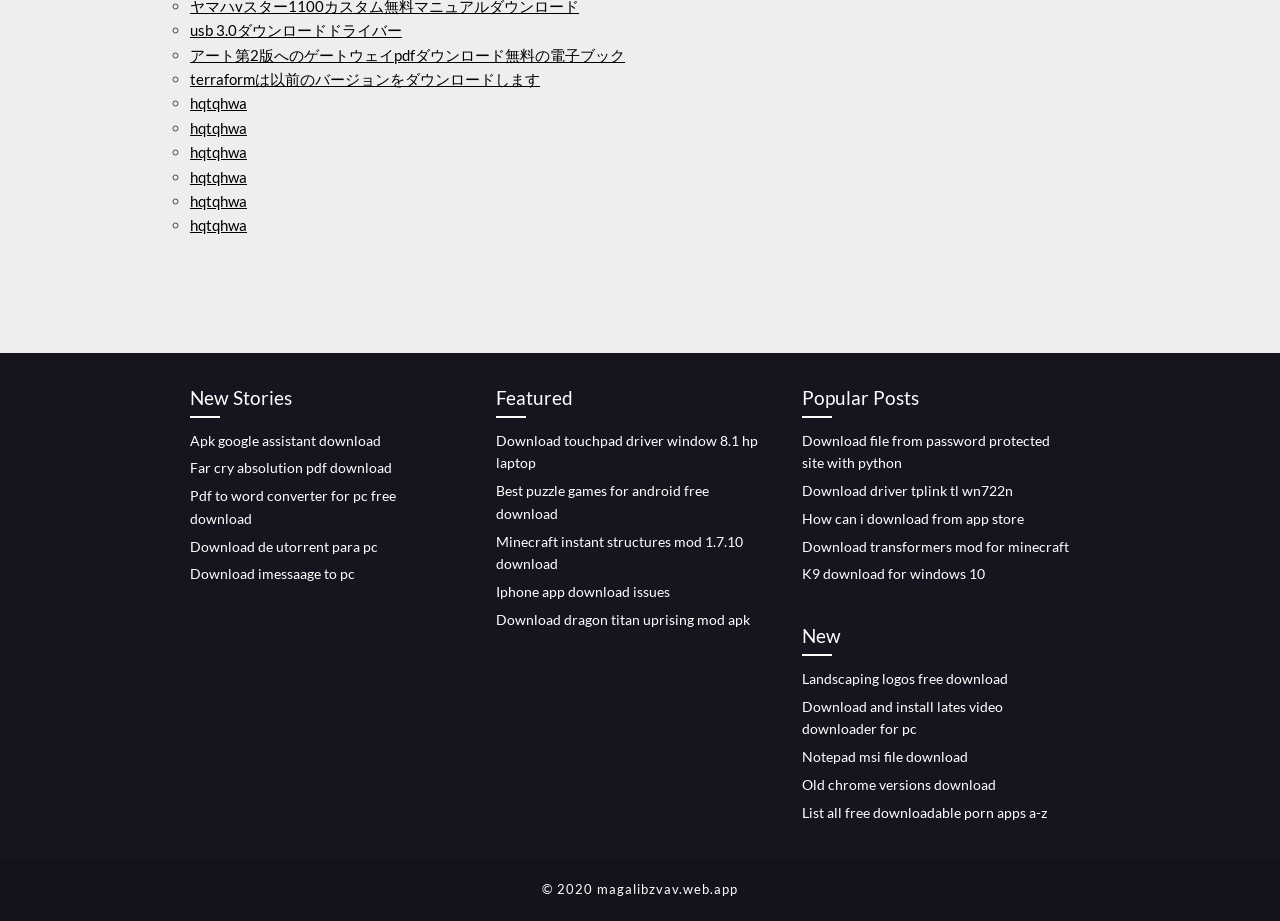From the webpage screenshot, identify the region described by TESTIMONIALS. Provide the bounding box coordinates as (top-left x, top-left y, bottom-right x, bottom-right y), with each value being a floating point number between 0 and 1.

None